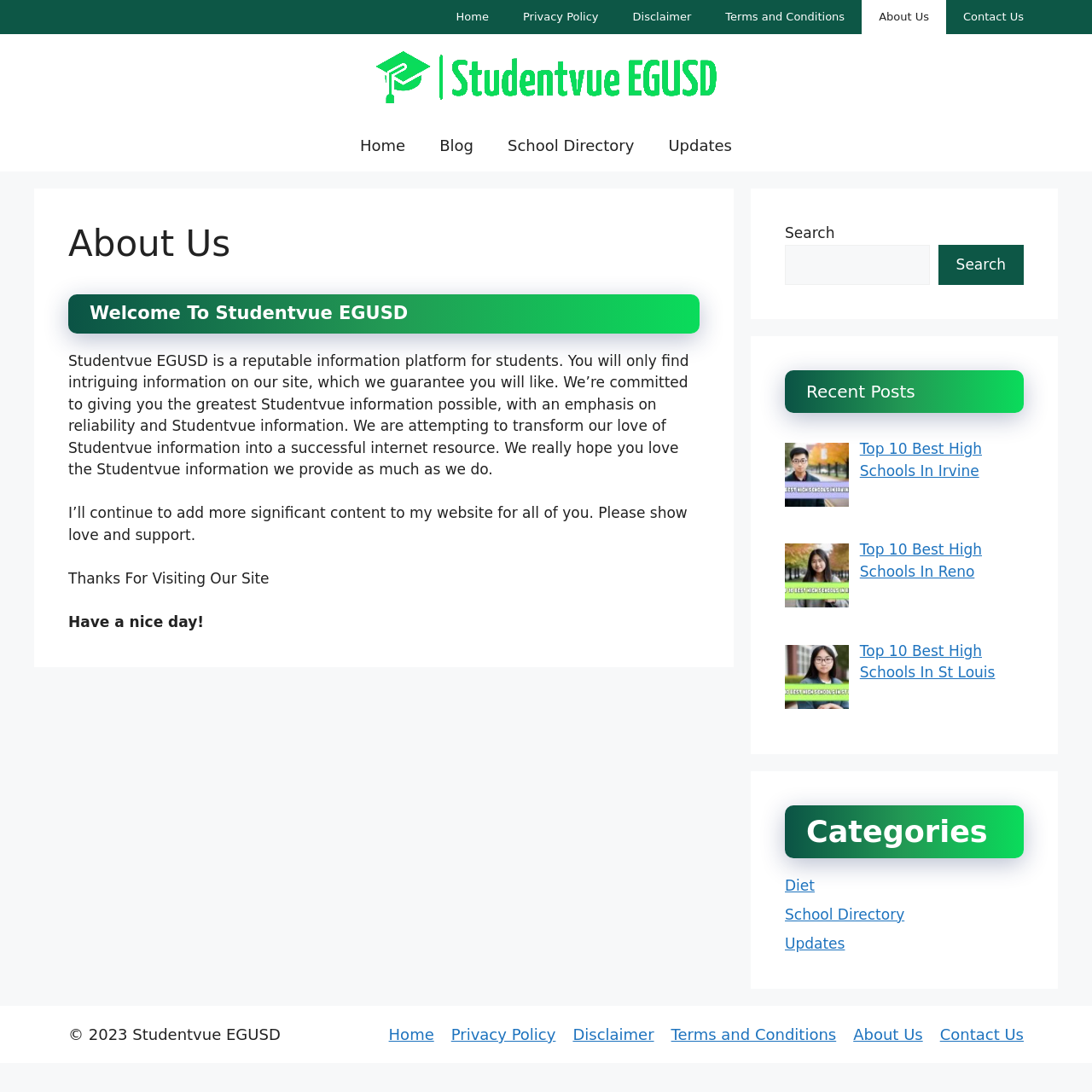Can you specify the bounding box coordinates for the region that should be clicked to fulfill this instruction: "View the Recent Posts".

[0.719, 0.339, 0.938, 0.378]